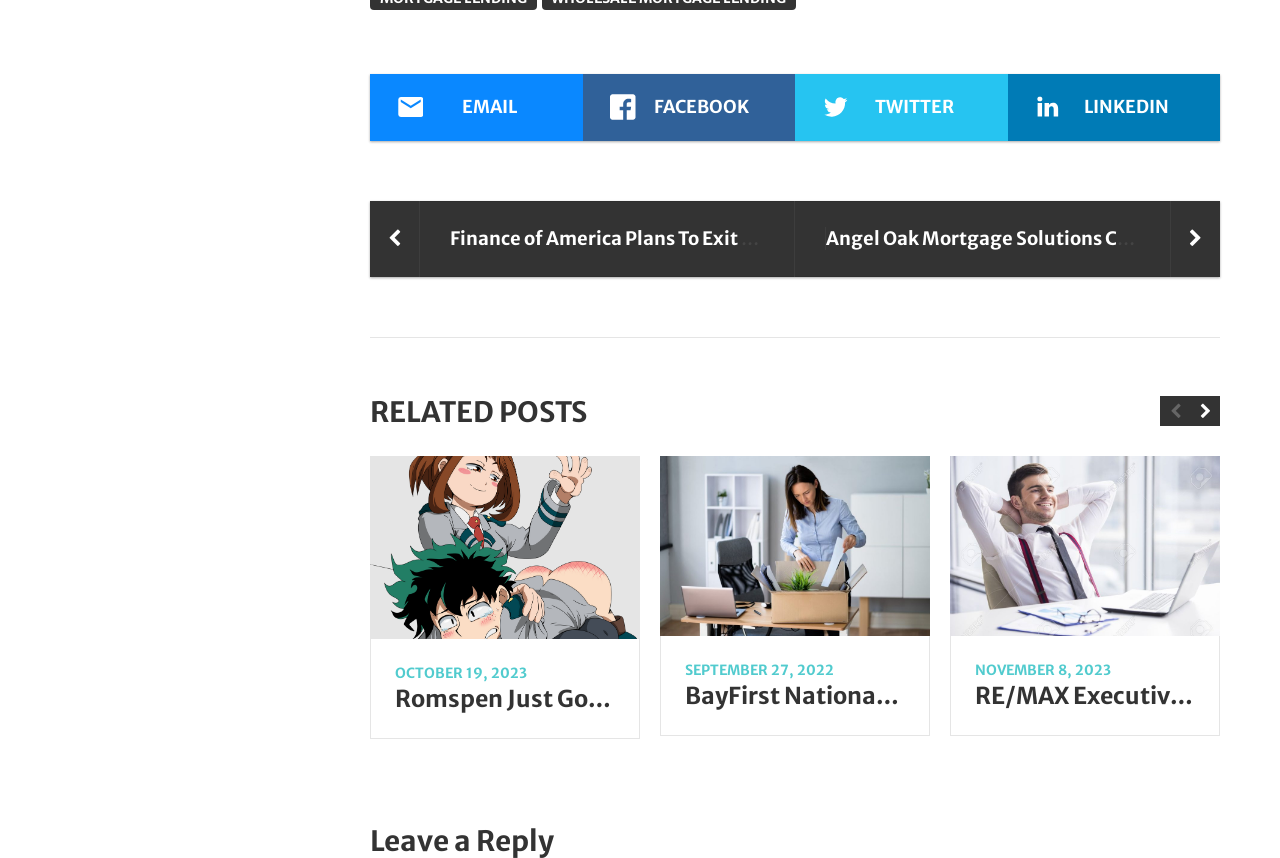Specify the bounding box coordinates of the region I need to click to perform the following instruction: "Go to the previous page". The coordinates must be four float numbers in the range of 0 to 1, i.e., [left, top, right, bottom].

[0.906, 0.462, 0.93, 0.497]